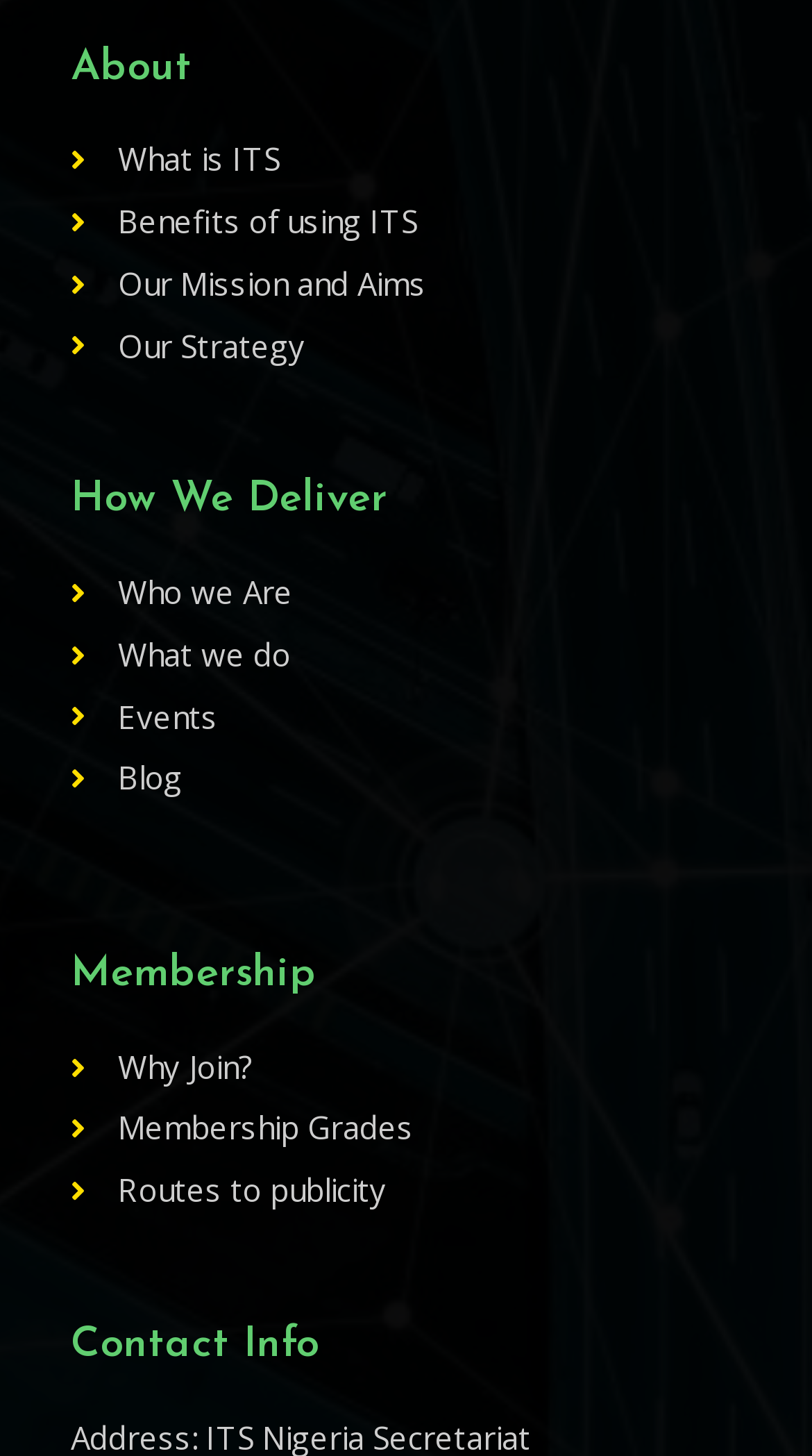Give the bounding box coordinates for this UI element: "Proudly powered by WordPress". The coordinates should be four float numbers between 0 and 1, arranged as [left, top, right, bottom].

None